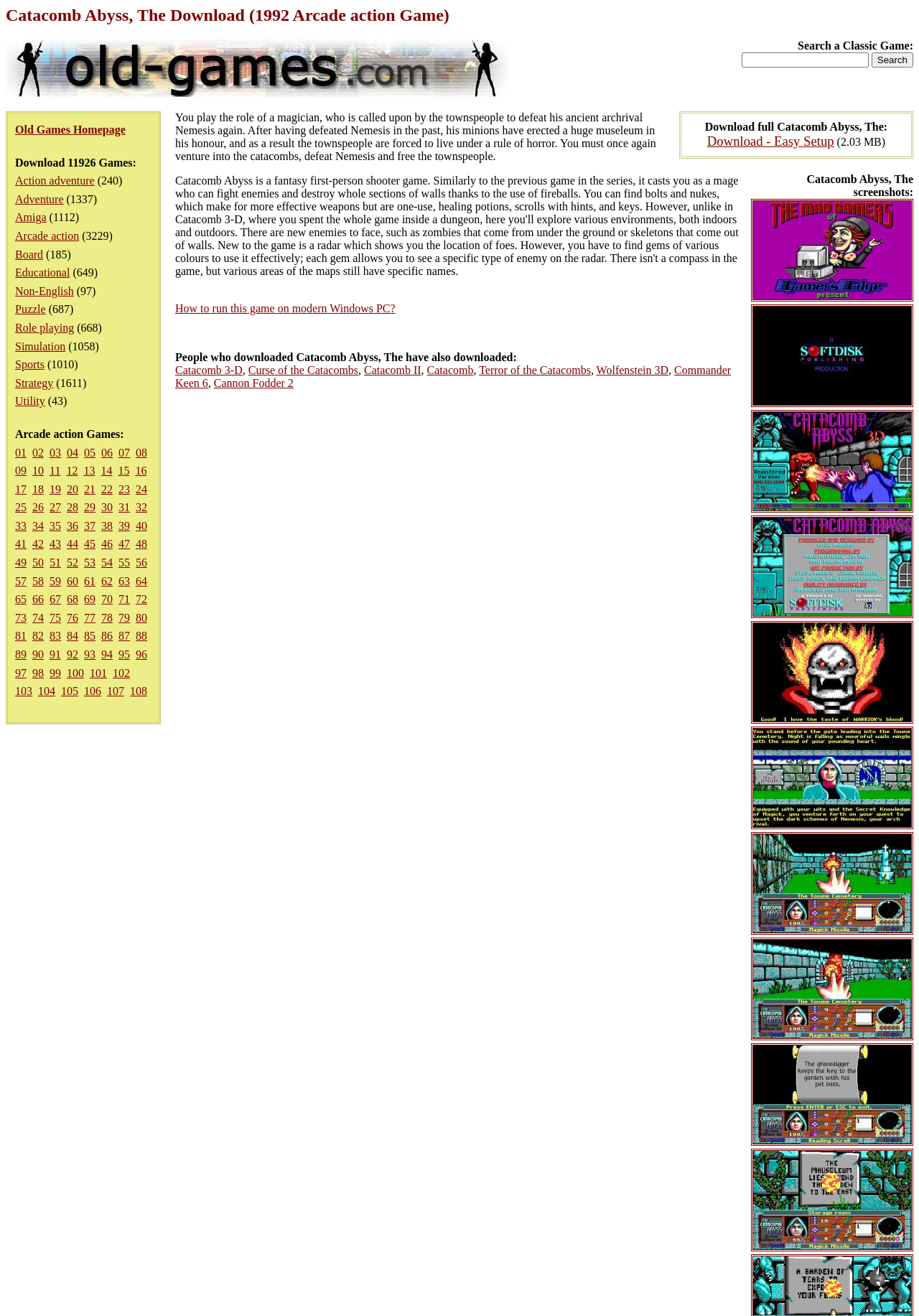What is the purpose of the search box on this webpage?
Can you provide a detailed and comprehensive answer to the question?

The search box is accompanied by a text 'Search a Classic Game:' which suggests that the purpose of the search box is to search for a classic game on the webpage.